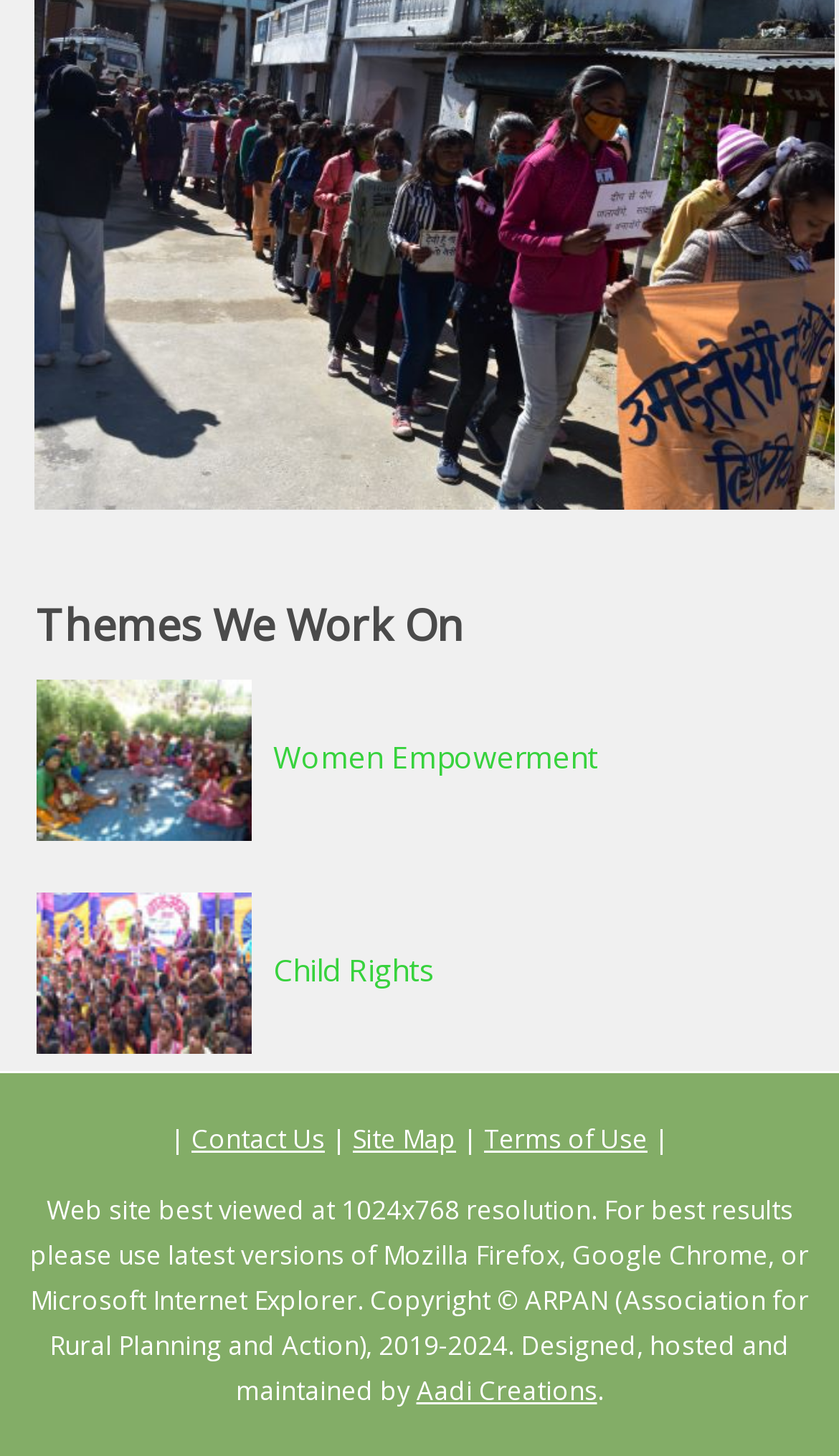Can you identify the bounding box coordinates of the clickable region needed to carry out this instruction: 'Visit Aadi Creations'? The coordinates should be four float numbers within the range of 0 to 1, stated as [left, top, right, bottom].

[0.496, 0.942, 0.712, 0.967]